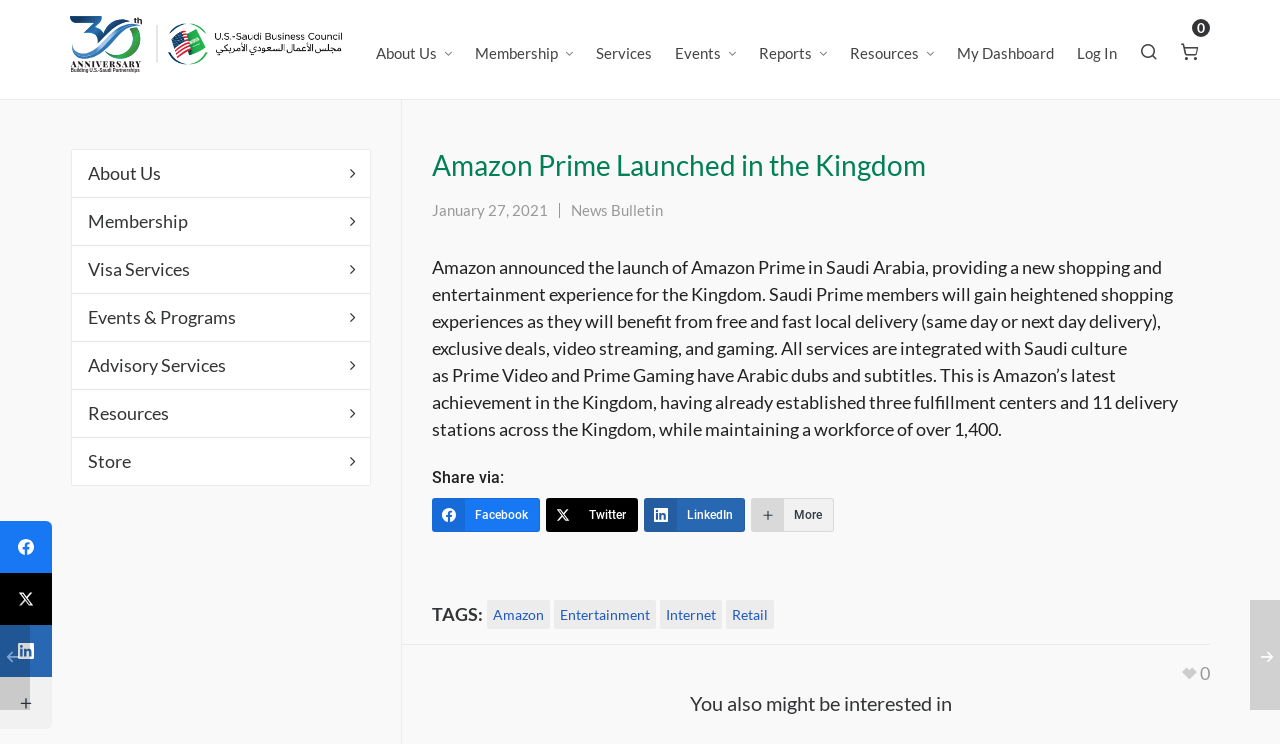How many fulfillment centers does Amazon have in the Kingdom? Please answer the question using a single word or phrase based on the image.

Three